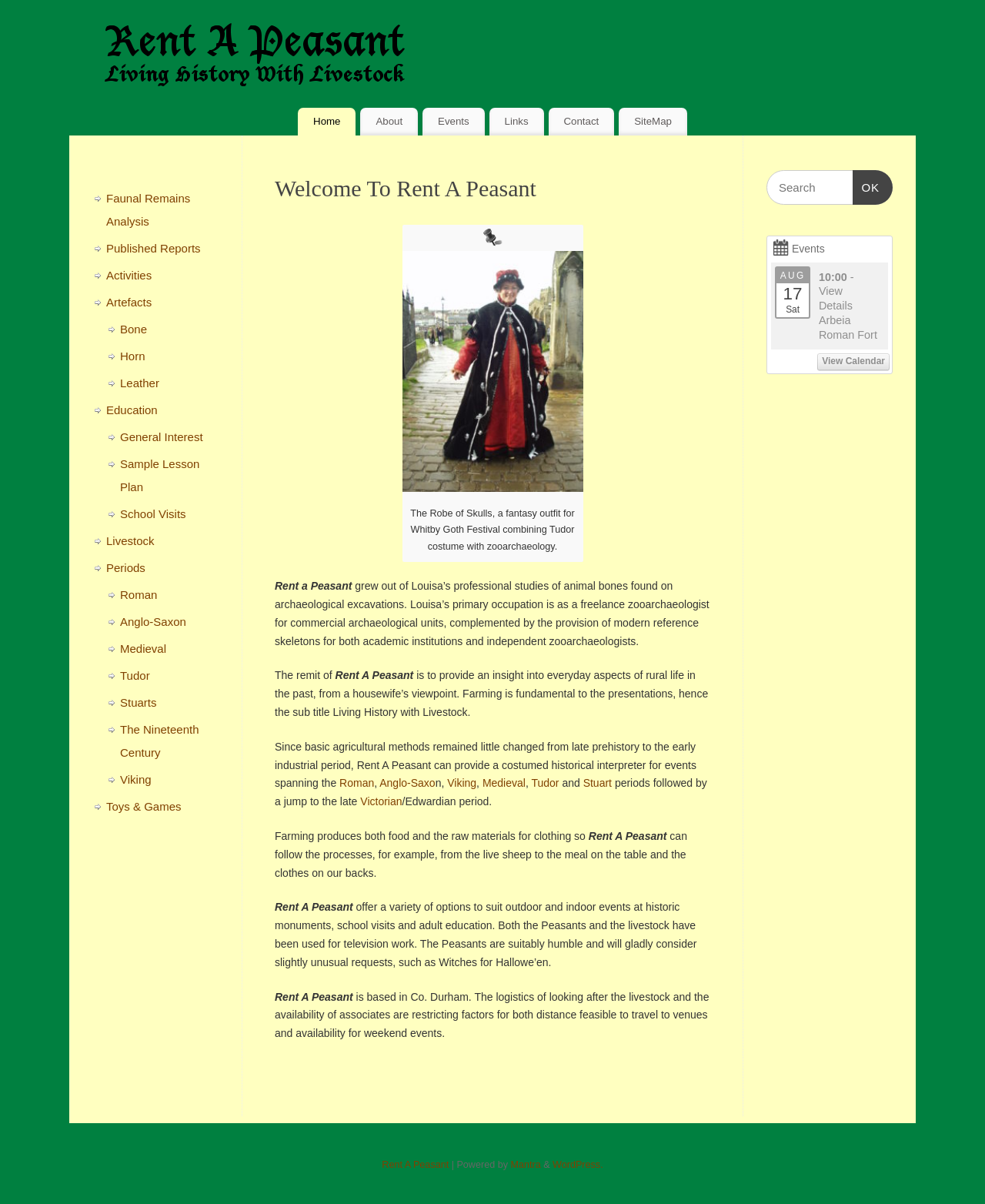Provide a one-word or one-phrase answer to the question:
What is the primary occupation of Louisa?

Freelance zooarchaeologist